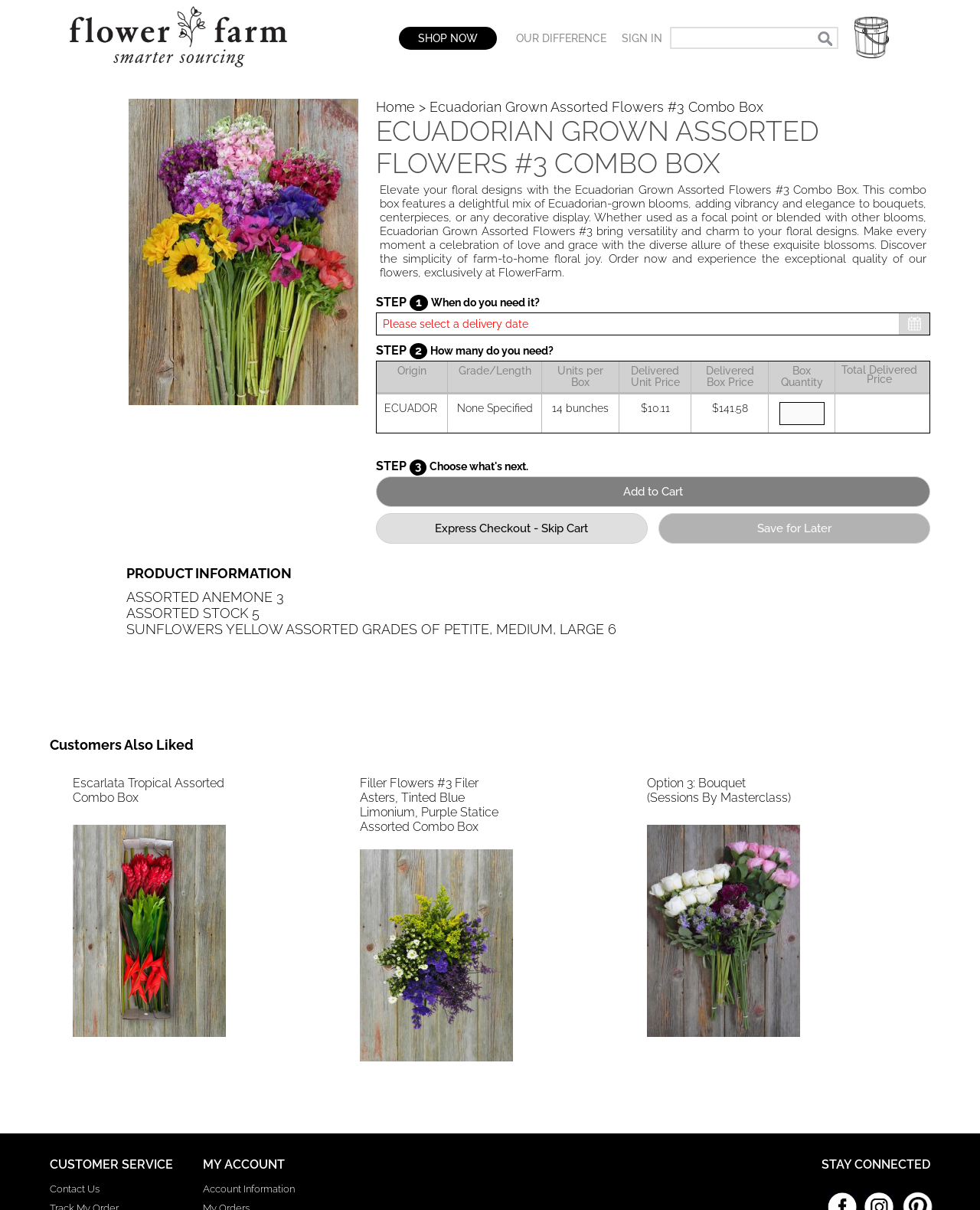Please identify the bounding box coordinates of the region to click in order to complete the given instruction: "Click the 'SHOP NOW' button". The coordinates should be four float numbers between 0 and 1, i.e., [left, top, right, bottom].

[0.427, 0.027, 0.488, 0.037]